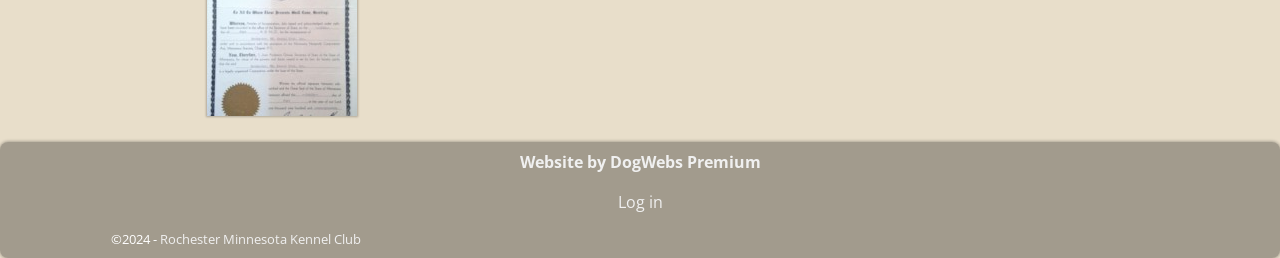Calculate the bounding box coordinates for the UI element based on the following description: "Home Town Hero". Ensure the coordinates are four float numbers between 0 and 1, i.e., [left, top, right, bottom].

None